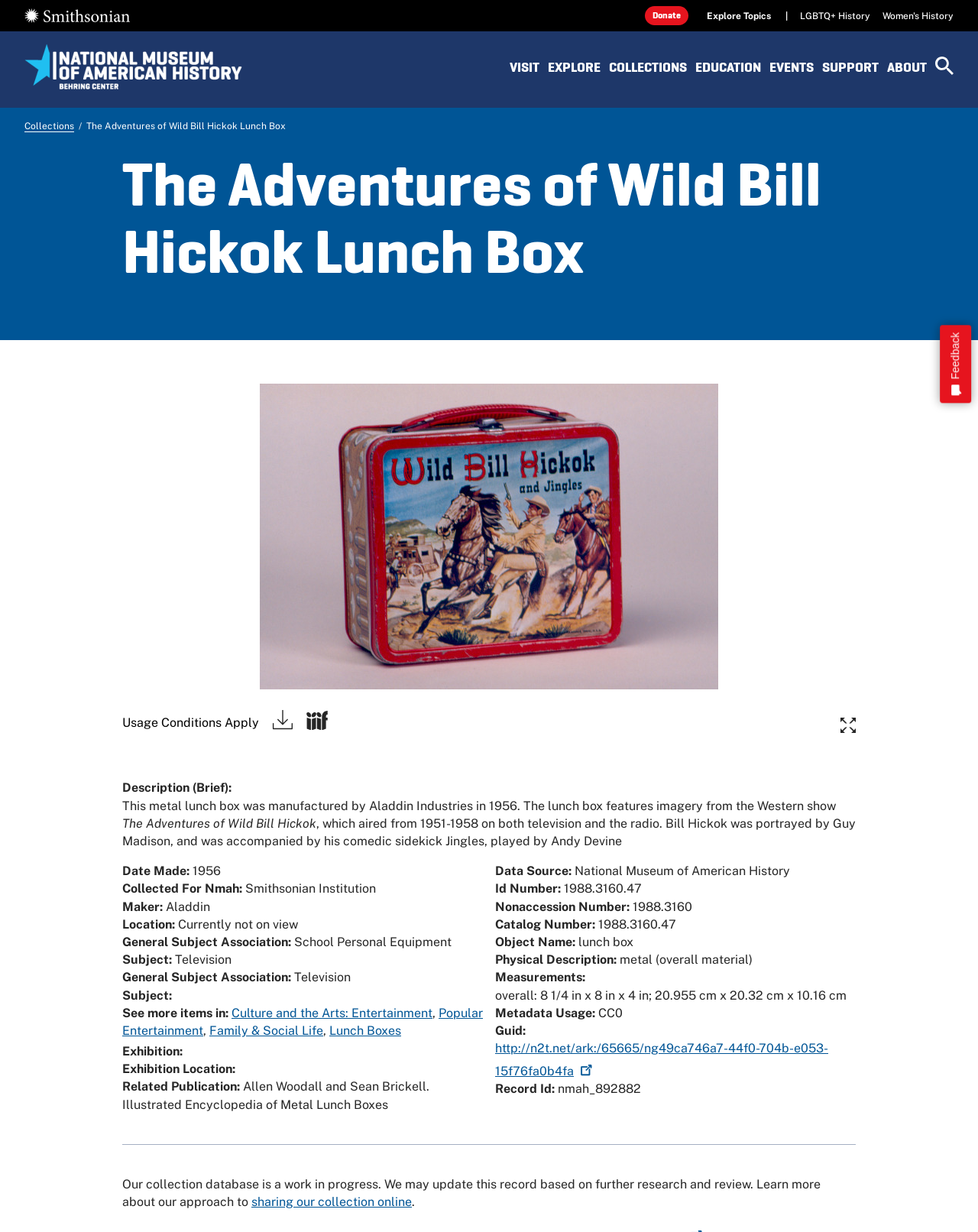Using the format (top-left x, top-left y, bottom-right x, bottom-right y), and given the element description, identify the bounding box coordinates within the screenshot: sharing our collection online

[0.257, 0.97, 0.421, 0.981]